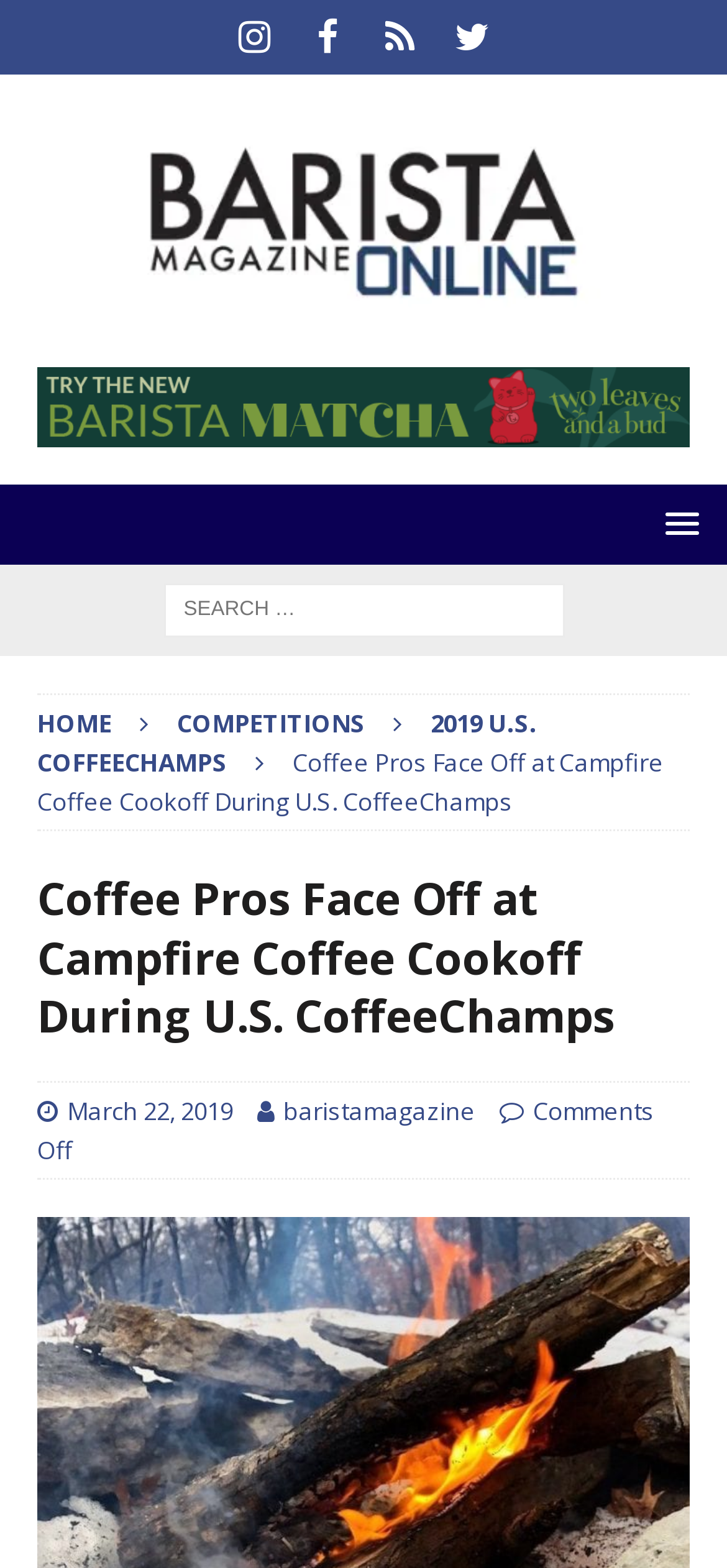Using the description "2019 U.S. CoffeeChamps", locate and provide the bounding box of the UI element.

[0.051, 0.45, 0.738, 0.496]